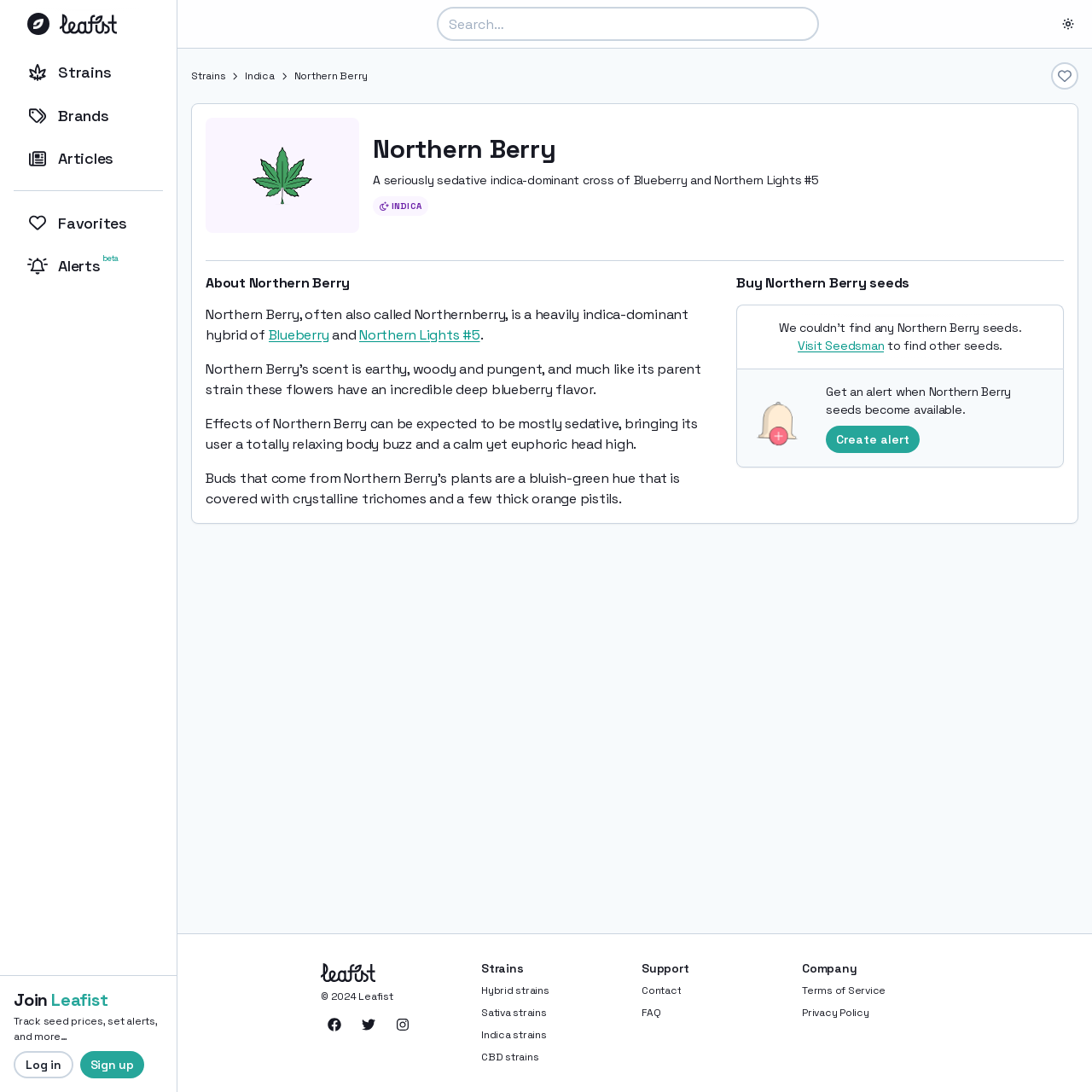Elaborate on the webpage's design and content in a detailed caption.

The webpage is about Northern Berry, a heavily indica-dominant hybrid of Blueberry and Northern Lights #5. At the top left, there is a logo of Leafist, accompanied by a navigation menu with links to Strains, Brands, Articles, and Favorites. Below the navigation menu, there is a search bar and a button to create an alert.

The main content of the webpage is divided into sections. The first section displays the name "Northern Berry" in a large font, followed by a brief description of the strain as a seriously sedative indica-dominant cross of Blueberry and Northern Lights #5. There is also a link to INDICA below the description.

The next section is titled "About Northern Berry" and provides more detailed information about the strain, including its effects, which are expected to be mostly sedative, bringing a relaxing body buzz and a calm yet euphoric head high.

Below the "About Northern Berry" section, there is a section titled "Buy Northern Berry seeds" with a link to visit Seedsman to find other seeds. There is also an option to create an alert when Northern Berry seeds become available.

At the bottom of the webpage, there is a footer section with links to Leafist's social media profiles, a copyright notice, and a section with links to Strains, Support, and Company information.

Throughout the webpage, there are several images, including a logo of Leafist, a strain image, and a Seedsman logo. The layout is organized, with clear headings and concise text, making it easy to navigate and find information about Northern Berry.